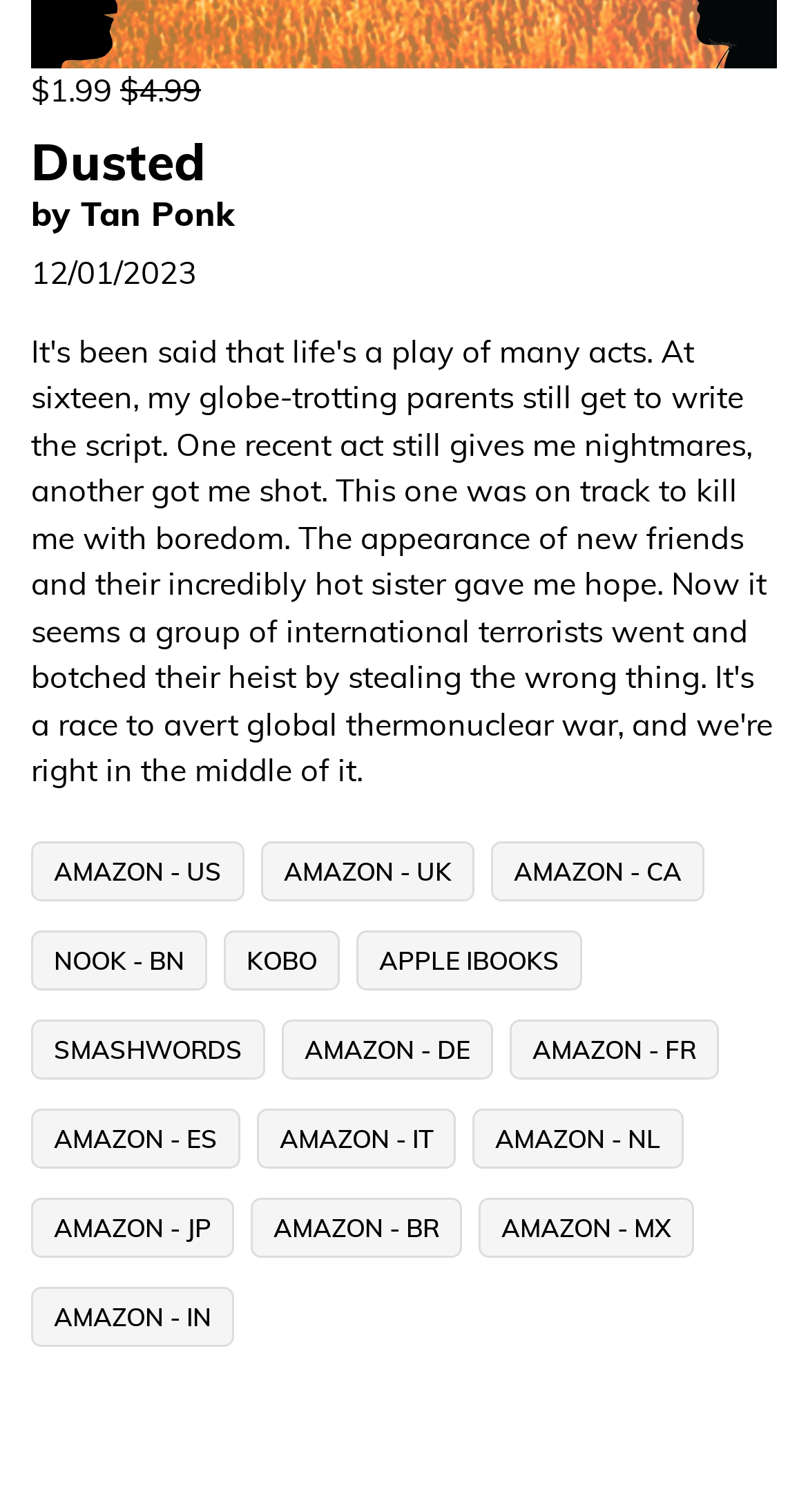What is the price of the book?
Please answer the question as detailed as possible.

The price of the book is mentioned as '$1.99' in the top-left corner of the webpage, which is a static text element.